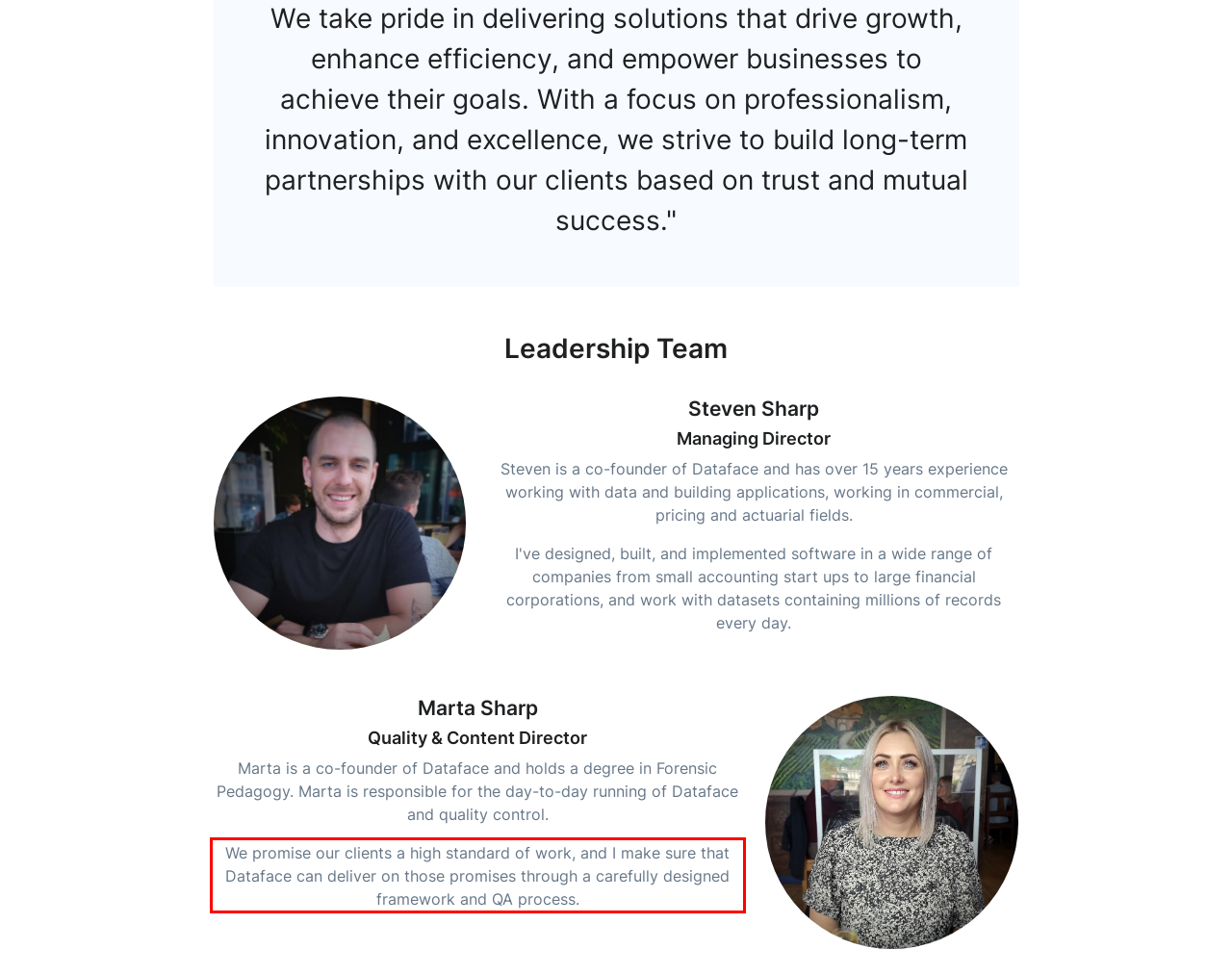Given the screenshot of a webpage, identify the red rectangle bounding box and recognize the text content inside it, generating the extracted text.

We promise our clients a high standard of work, and I make sure that Dataface can deliver on those promises through a carefully designed framework and QA process.